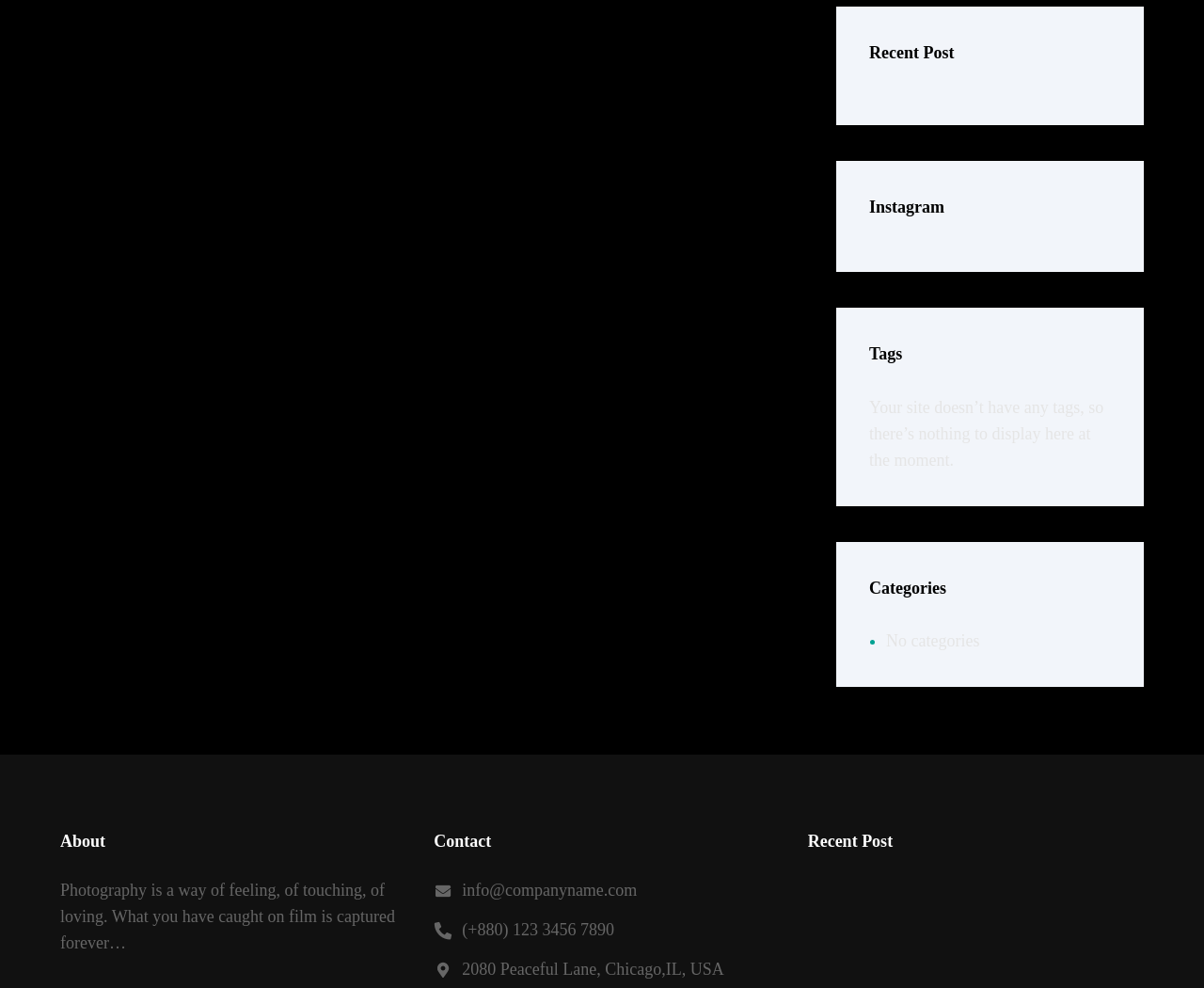Locate the bounding box of the UI element with the following description: "info@companyname.com".

[0.384, 0.892, 0.529, 0.911]